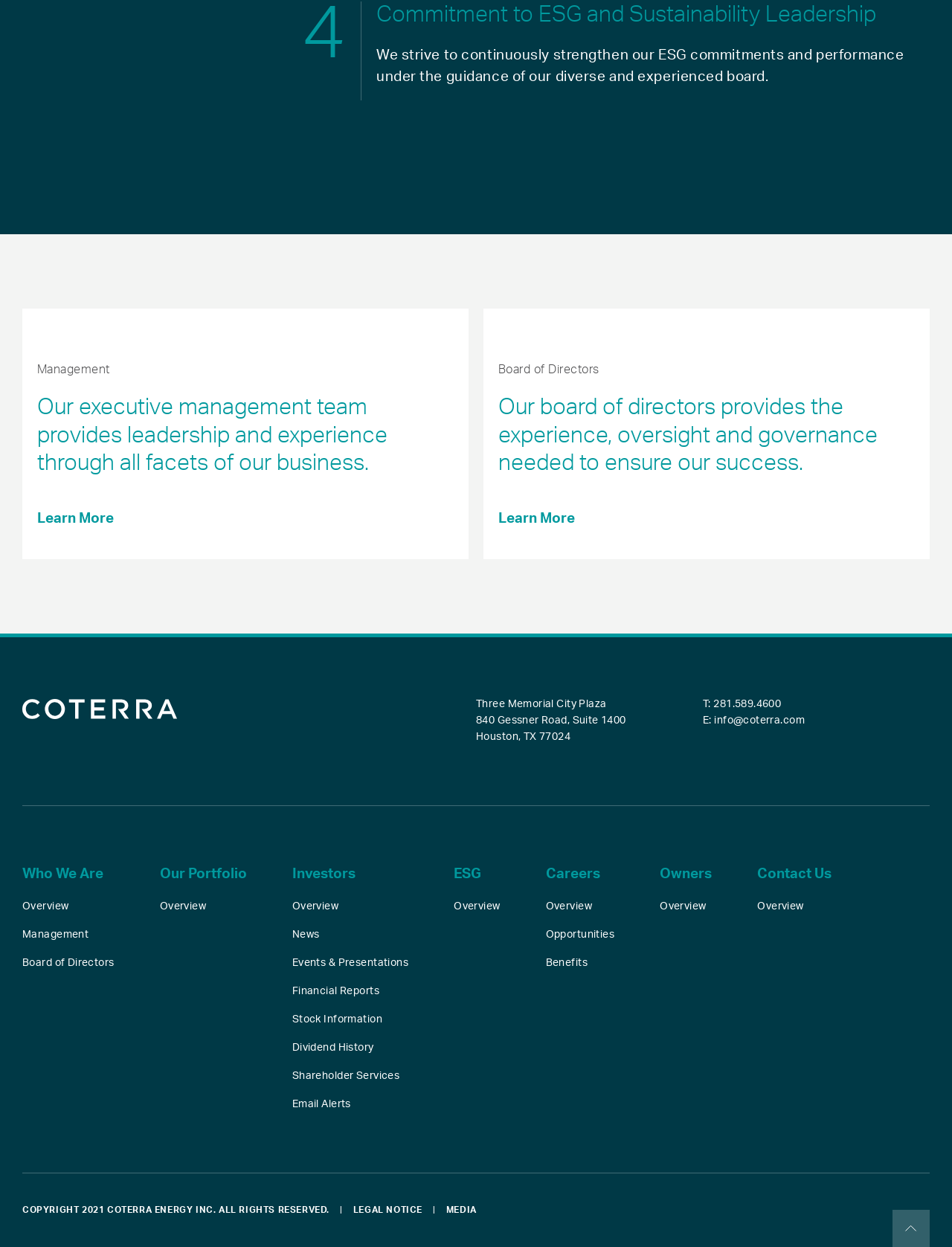Identify the bounding box coordinates for the UI element described as: "Media". The coordinates should be provided as four floats between 0 and 1: [left, top, right, bottom].

[0.469, 0.967, 0.501, 0.974]